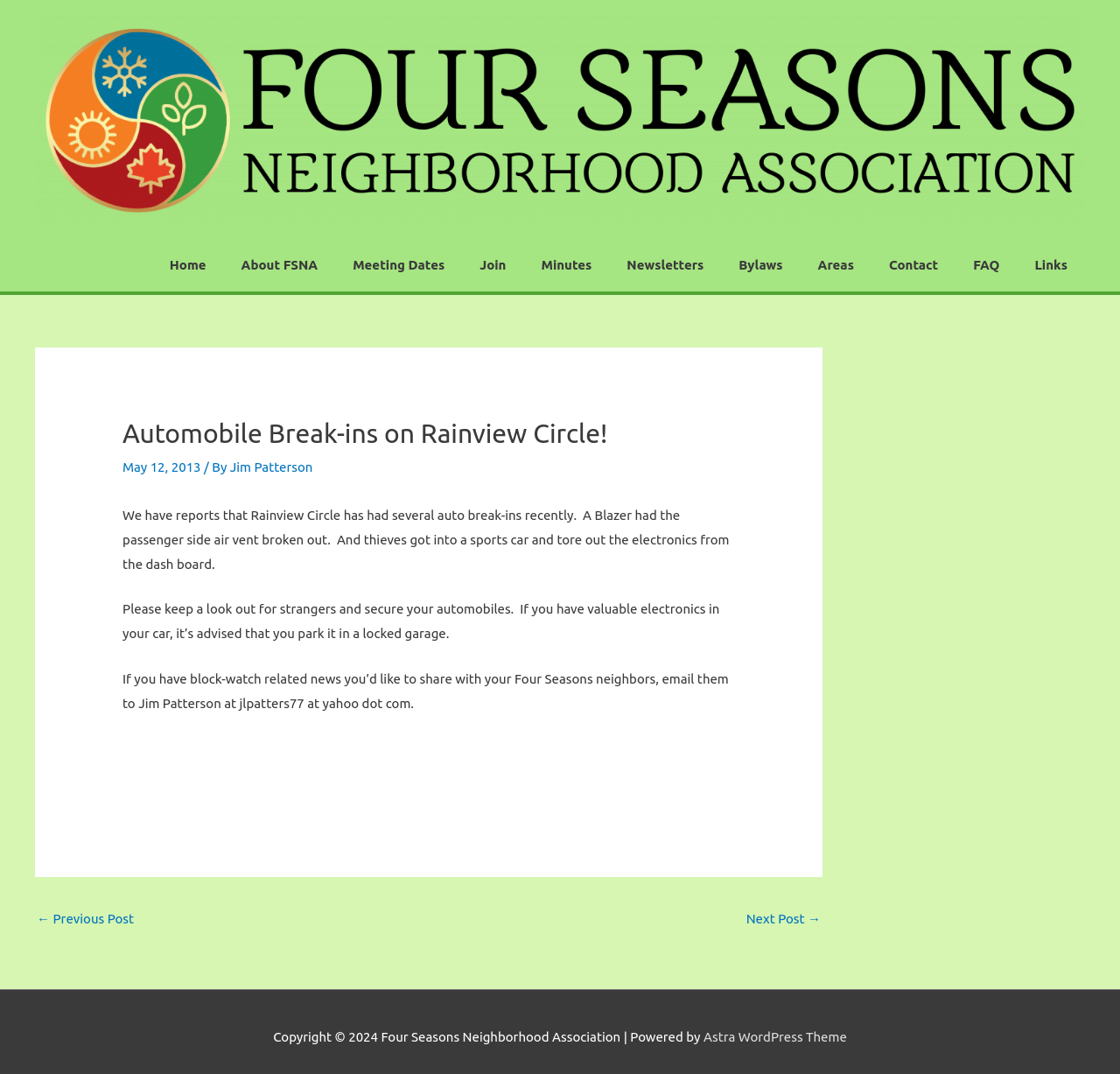Identify the bounding box coordinates of the clickable region necessary to fulfill the following instruction: "Go to the next post". The bounding box coordinates should be four float numbers between 0 and 1, i.e., [left, top, right, bottom].

[0.666, 0.842, 0.733, 0.871]